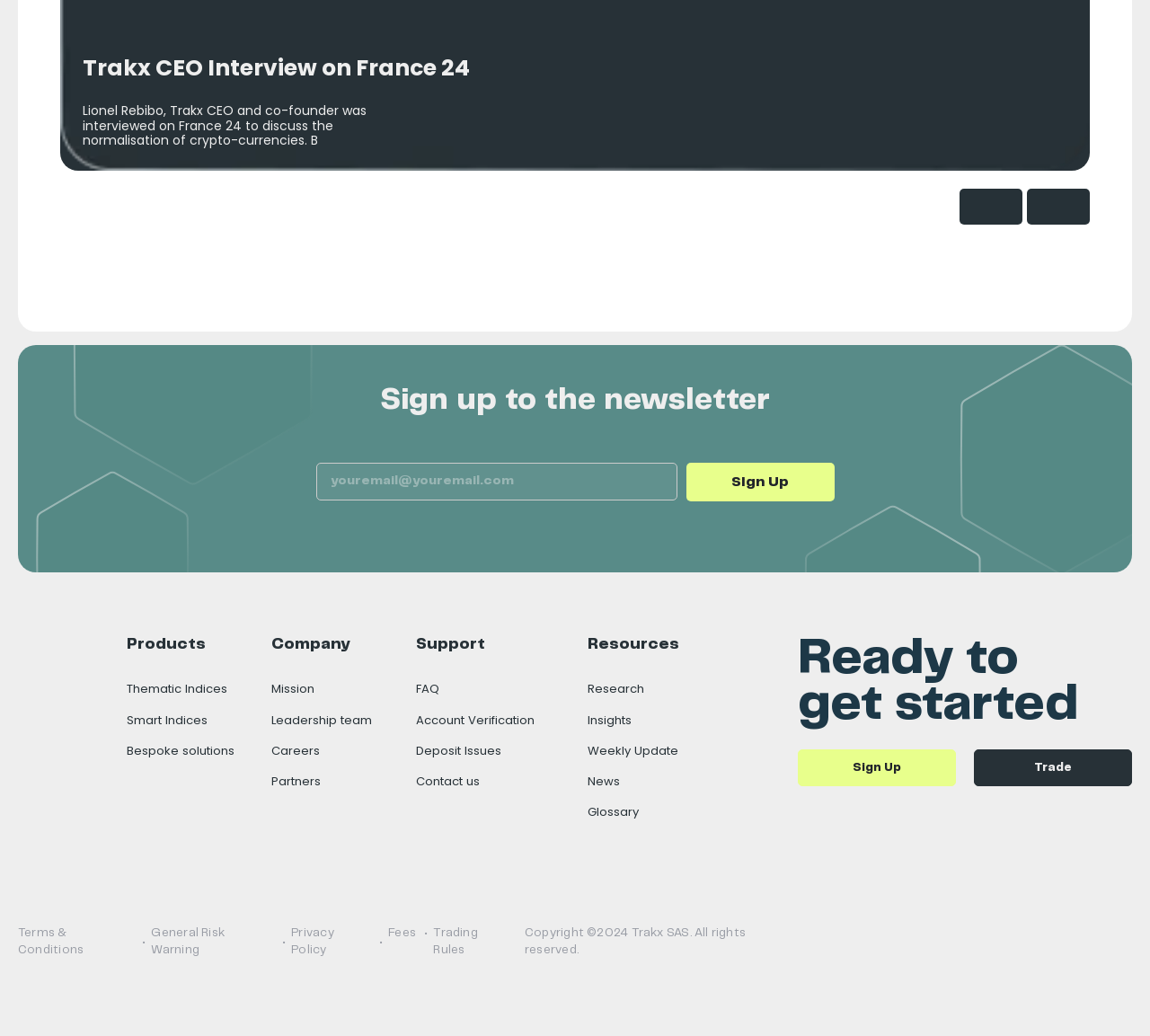What is the CEO's name?
Answer the question with as much detail as possible.

I found the answer by looking at the first link on the webpage, which is 'Trakx CEO Interview on France 24 Lionel Rebibo, Trakx CEO and co-founder was interviewed on France 24 to discuss the normalisation of crypto-currencies.' The text mentions the CEO's name as Lionel Rebibo.